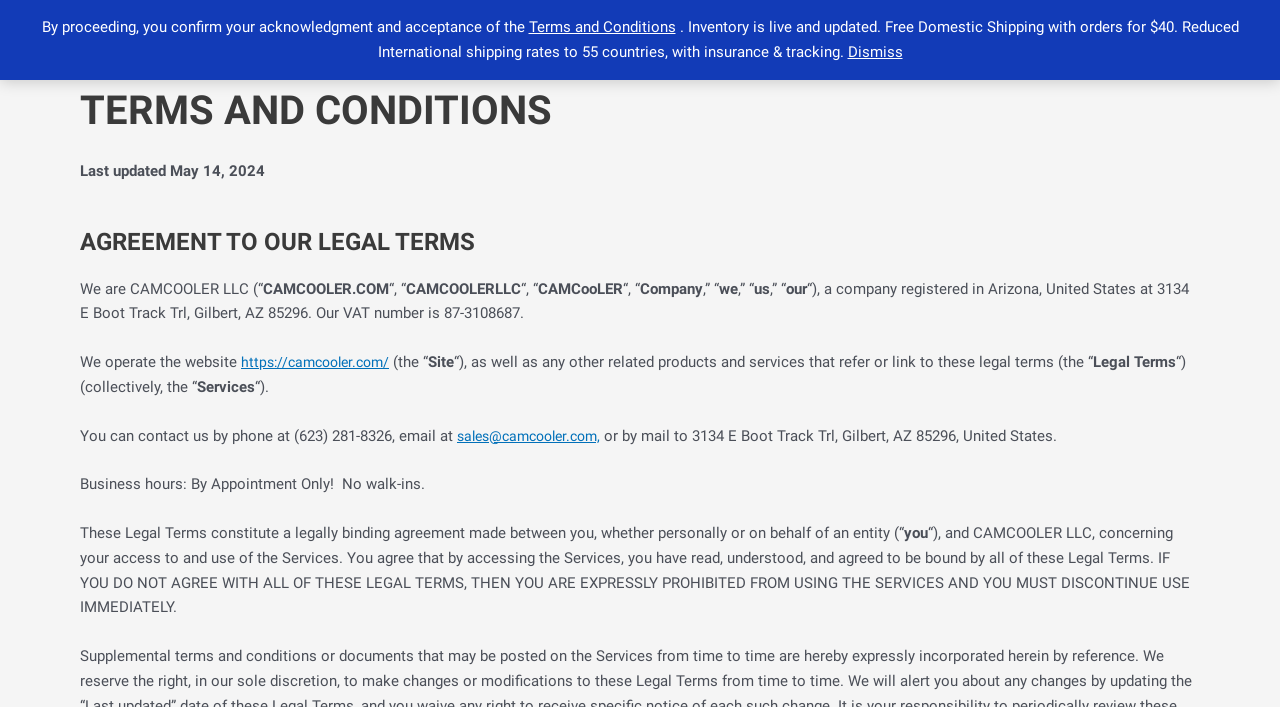Provide the bounding box for the UI element matching this description: "parent_node: Support/FAQs aria-label="Menu Toggle"".

[0.495, 0.001, 0.509, 0.1]